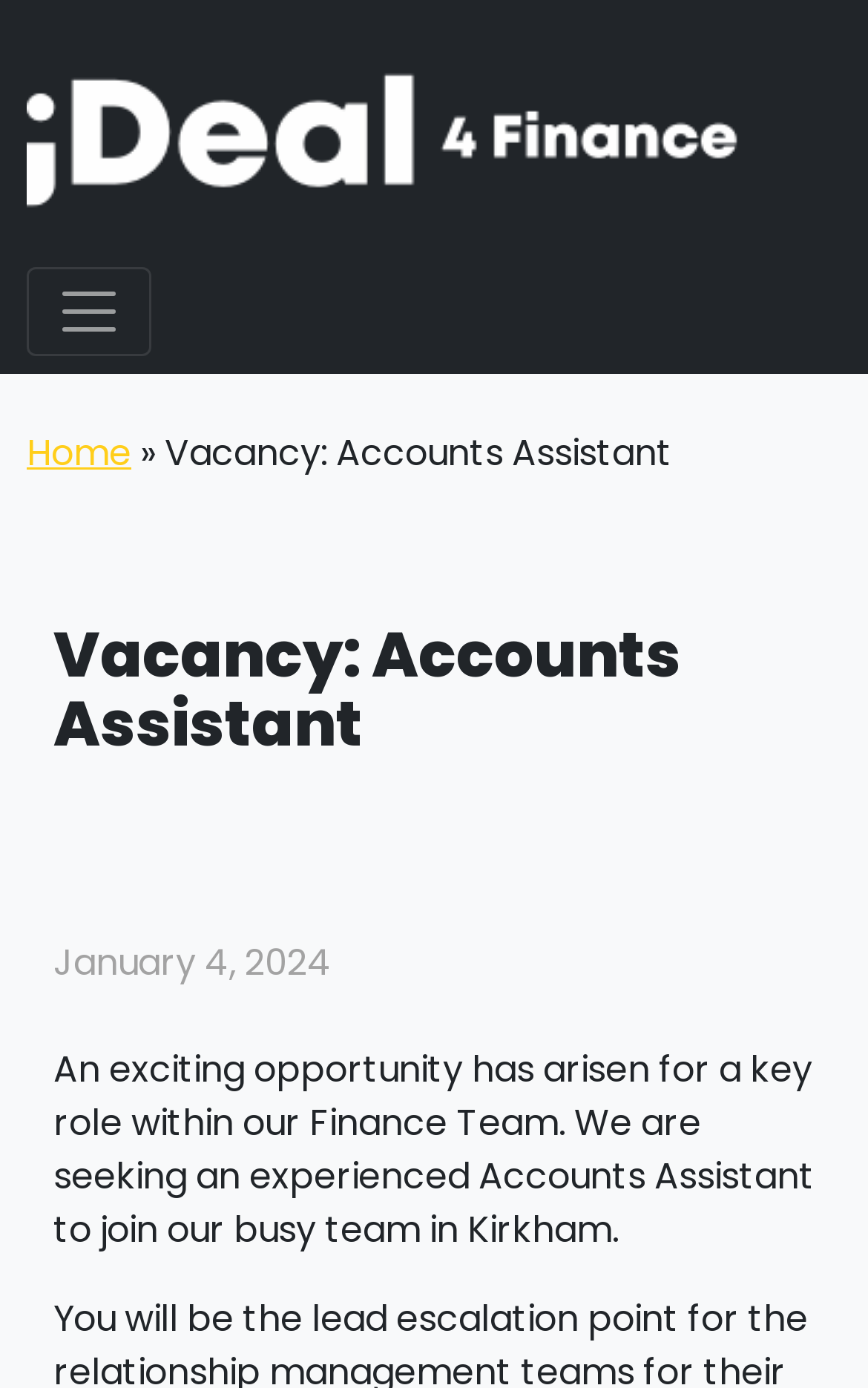Please answer the following question using a single word or phrase: 
What is the text of the main navigation link?

Ideal4Finance